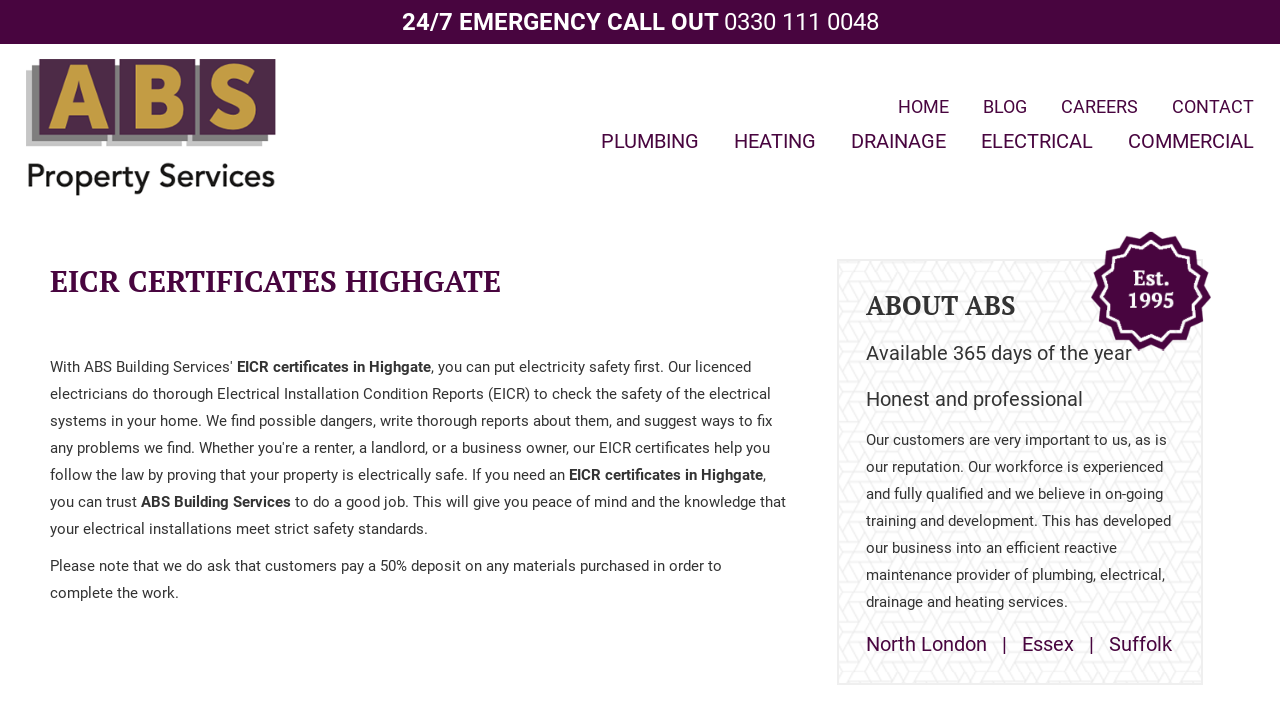Determine the bounding box coordinates of the clickable element to achieve the following action: 'Learn more about electrical services'. Provide the coordinates as four float values between 0 and 1, formatted as [left, top, right, bottom].

[0.767, 0.18, 0.854, 0.213]